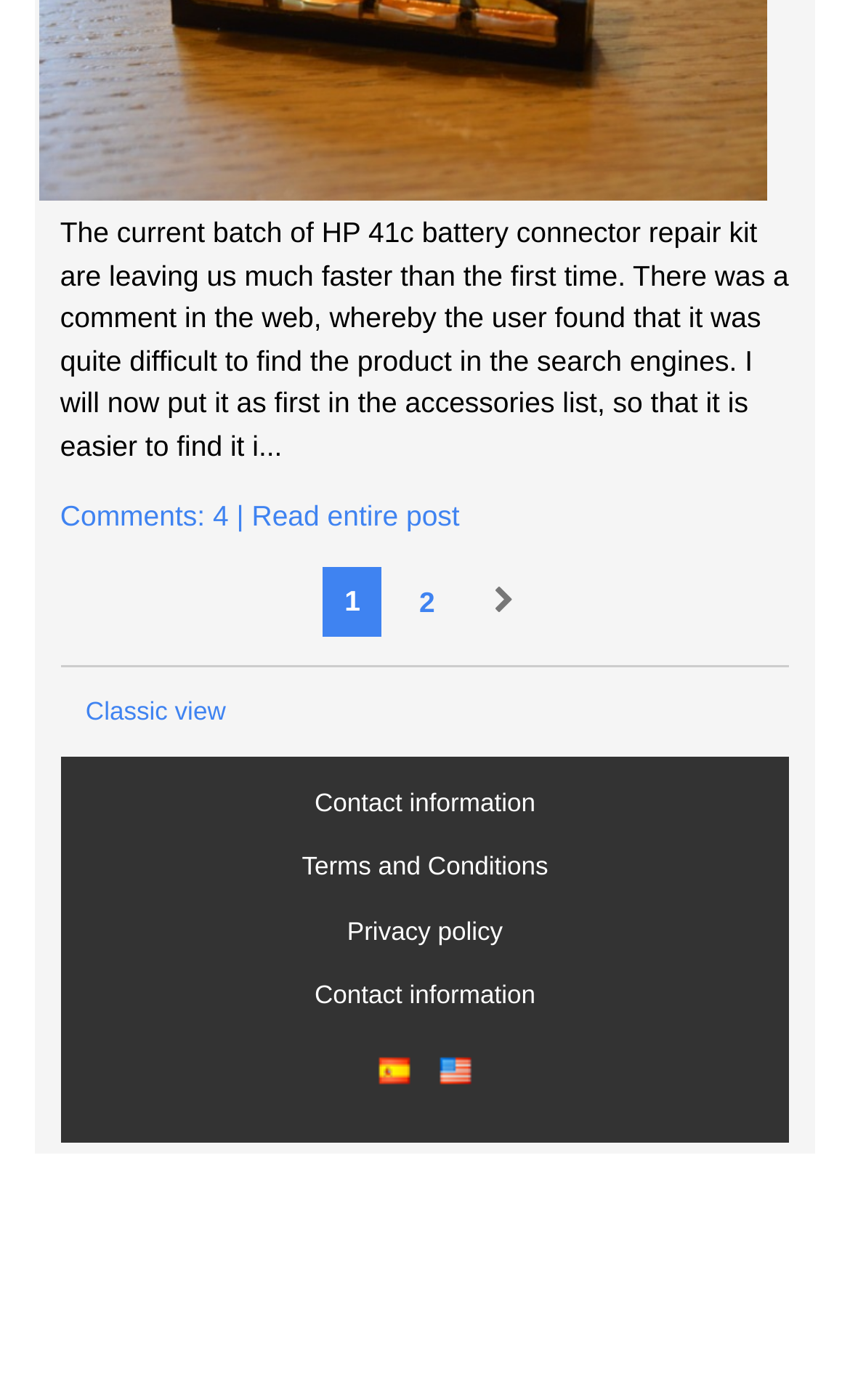What languages are available for the website?
Look at the image and respond to the question as thoroughly as possible.

The available languages can be determined by looking at the links 'España (Español)' and 'United States (English)' at the bottom of the webpage, which suggest that the website is available in English and Español.